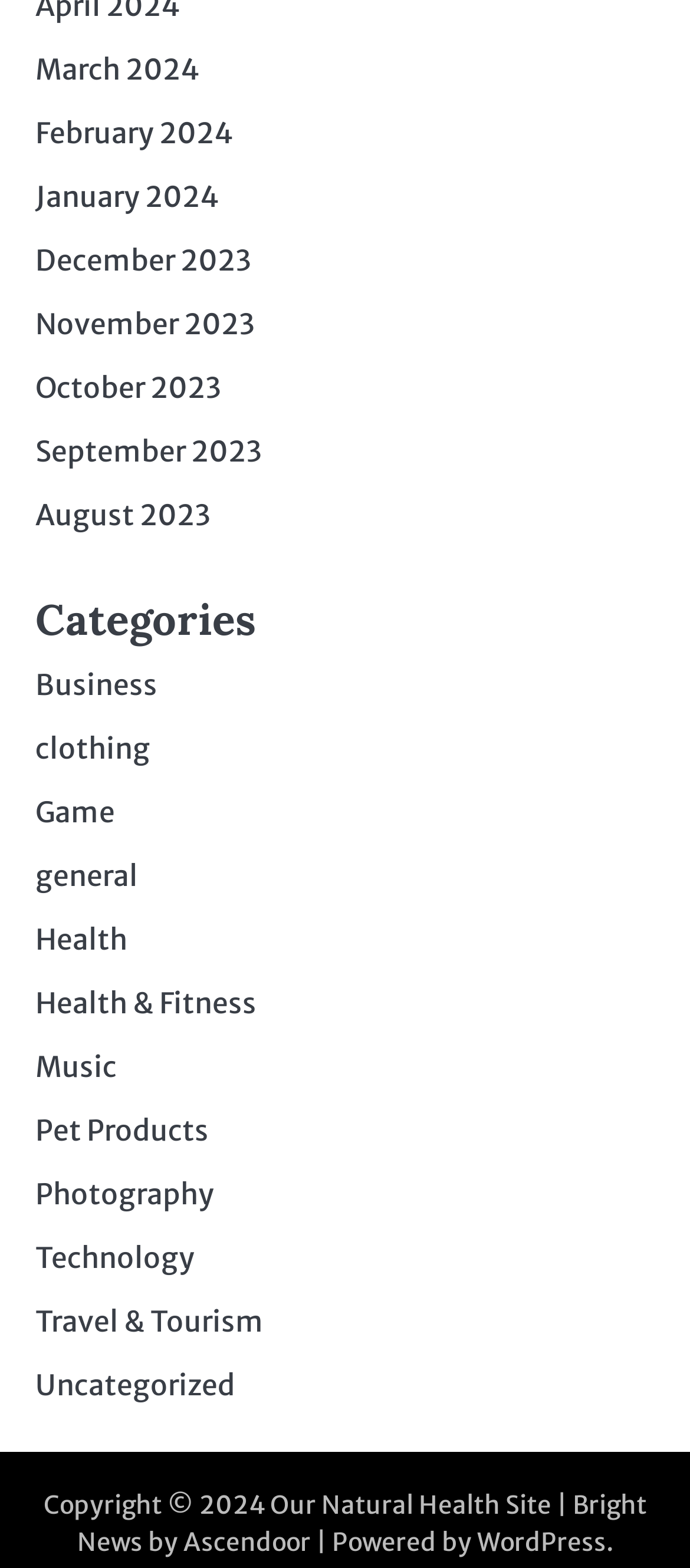Please identify the bounding box coordinates of the element I need to click to follow this instruction: "Explore Health & Fitness".

[0.051, 0.628, 0.372, 0.651]